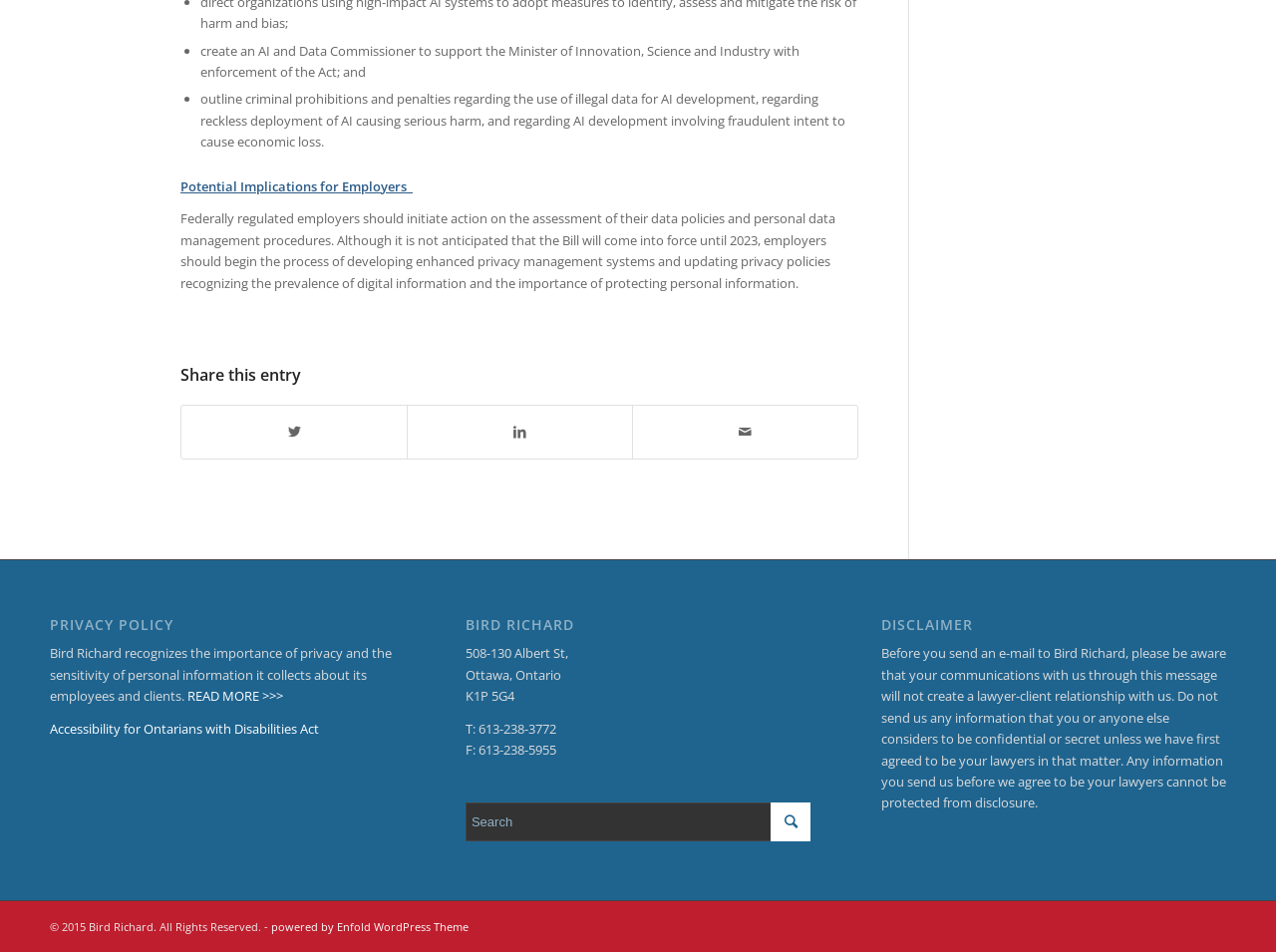Could you determine the bounding box coordinates of the clickable element to complete the instruction: "Share by Mail"? Provide the coordinates as four float numbers between 0 and 1, i.e., [left, top, right, bottom].

[0.496, 0.426, 0.672, 0.481]